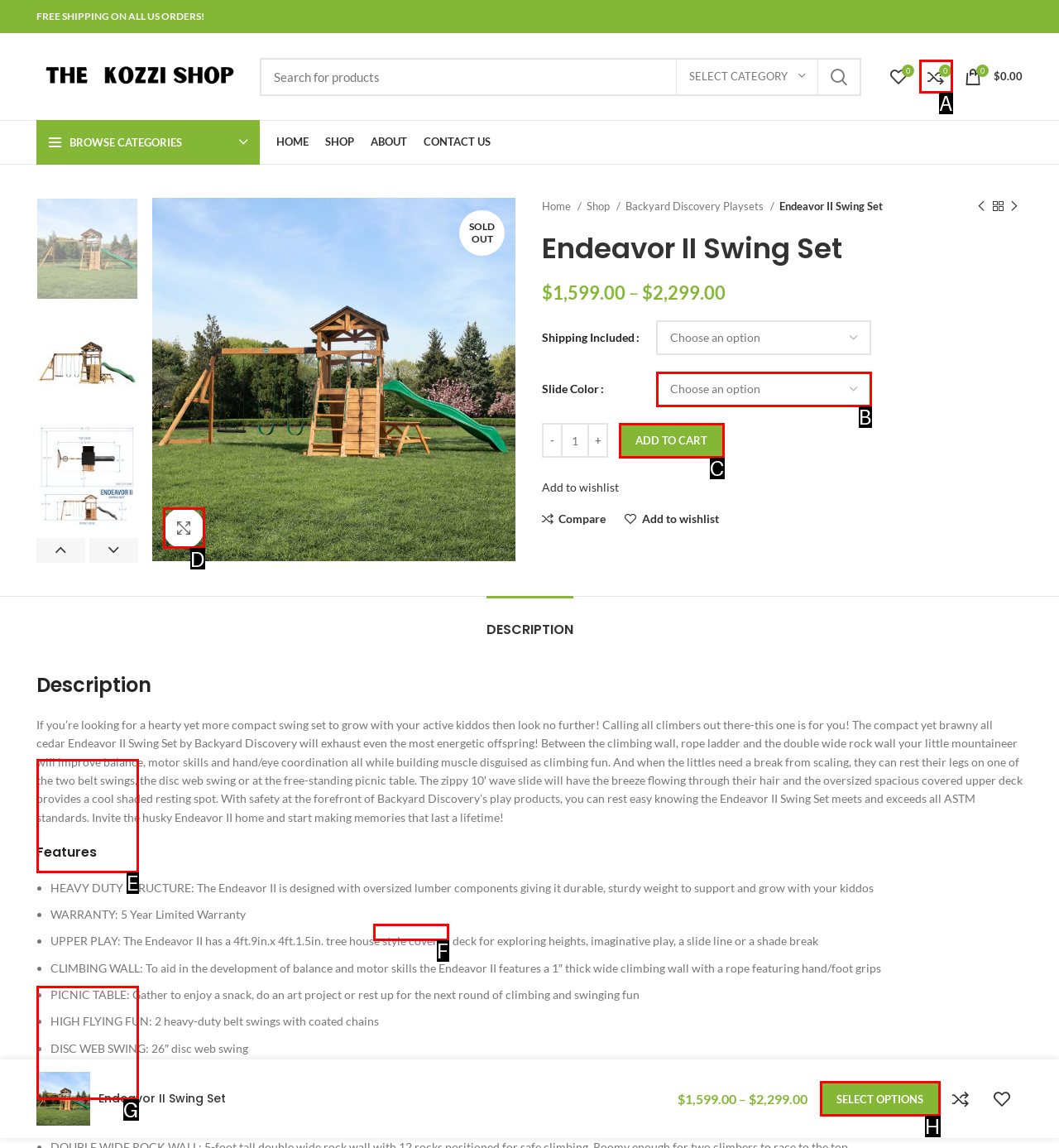Determine which UI element I need to click to achieve the following task: View product details Provide your answer as the letter of the selected option.

D